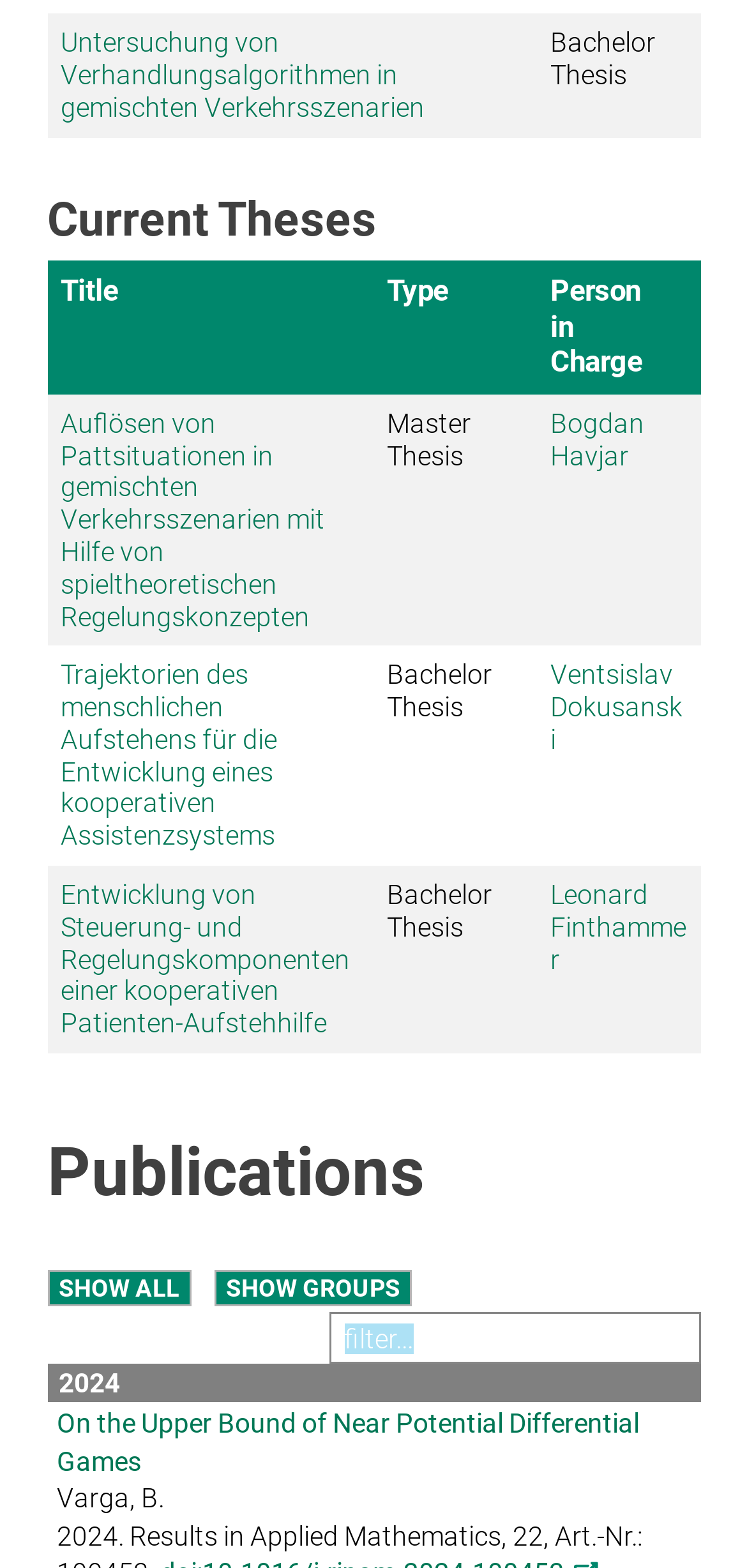Give a succinct answer to this question in a single word or phrase: 
What is the title of the publication at the bottom of the page?

On the Upper Bound of Near Potential Differential Games